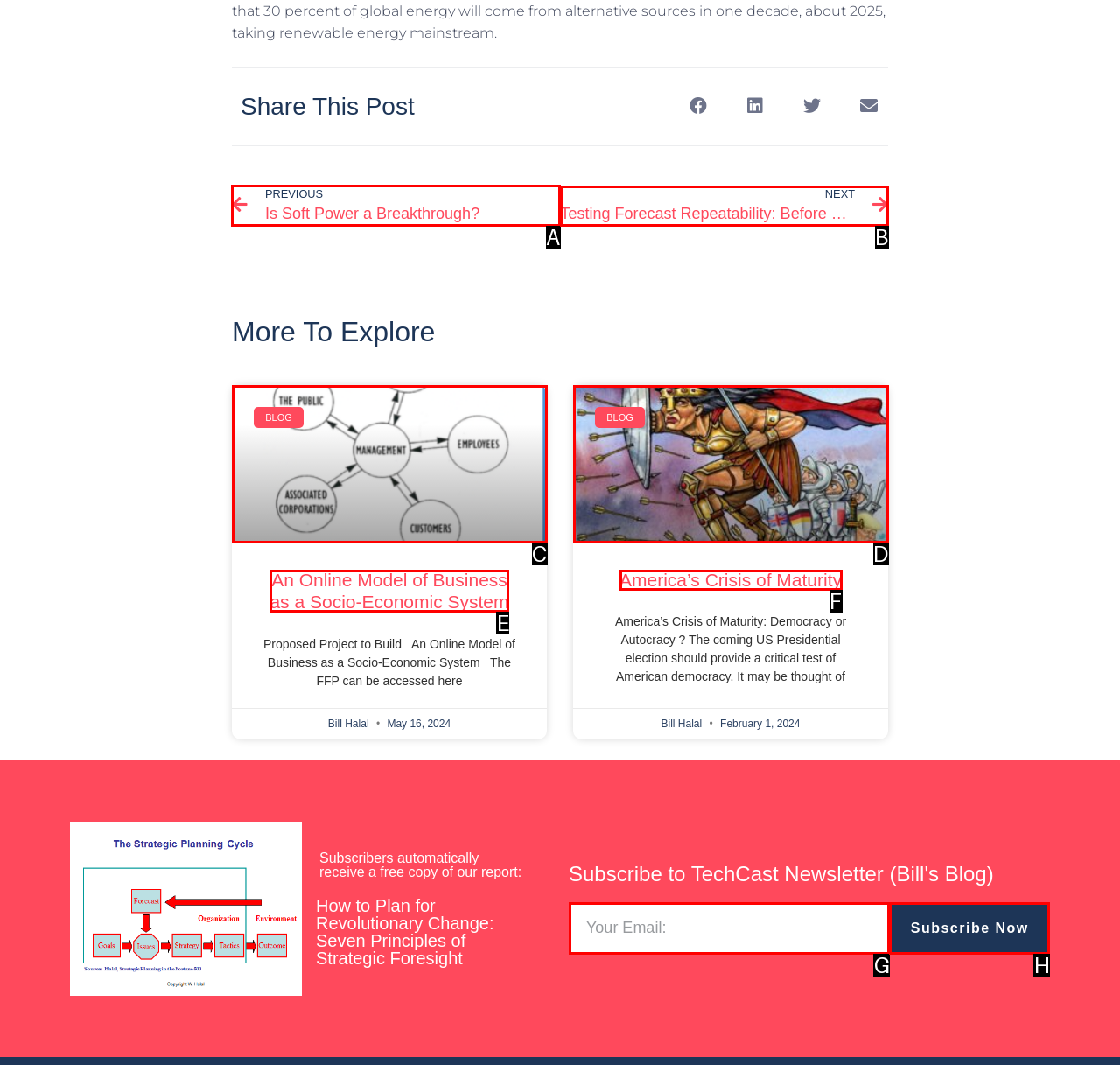Identify the HTML element I need to click to complete this task: Click on the 'Prev' link Provide the option's letter from the available choices.

A